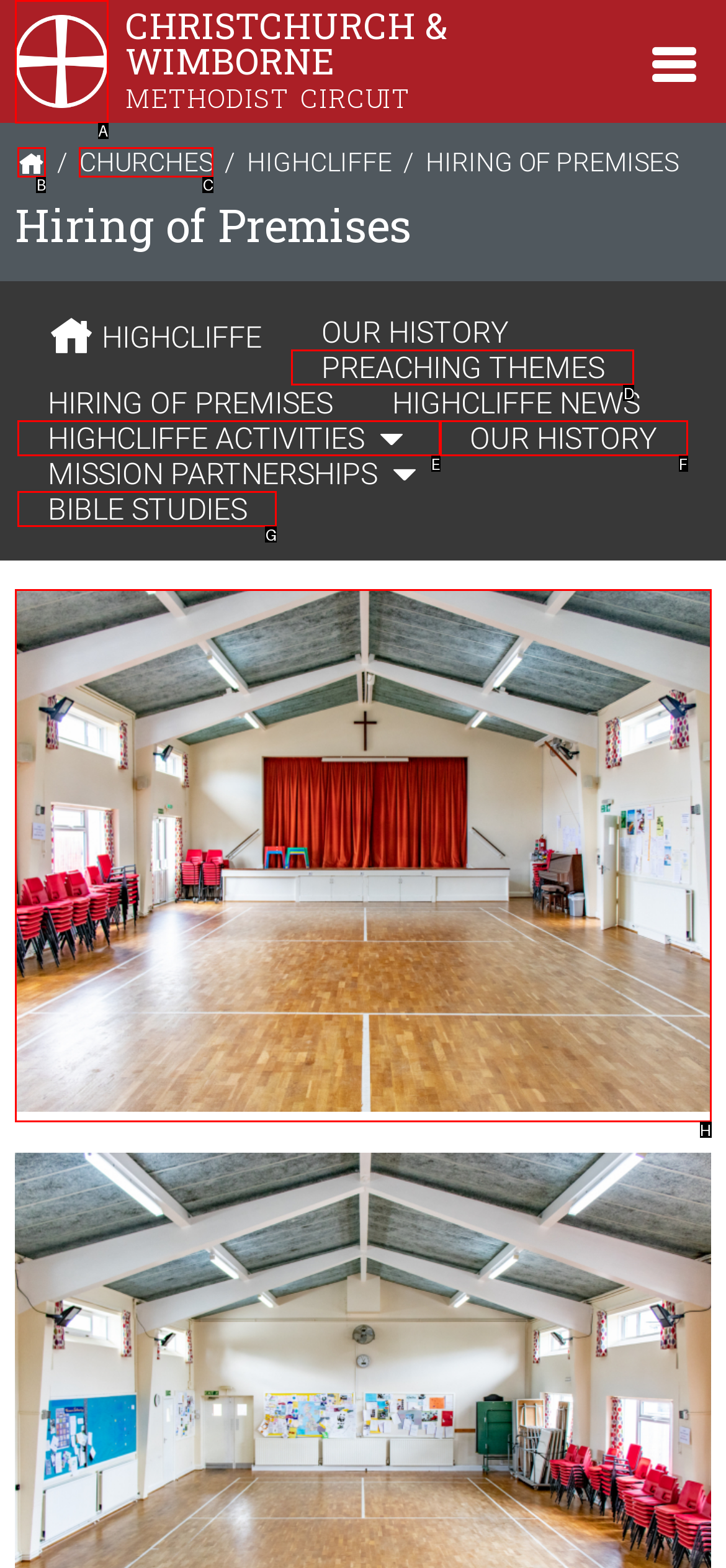Choose the letter that best represents the description: alt="image7339". Provide the letter as your response.

H